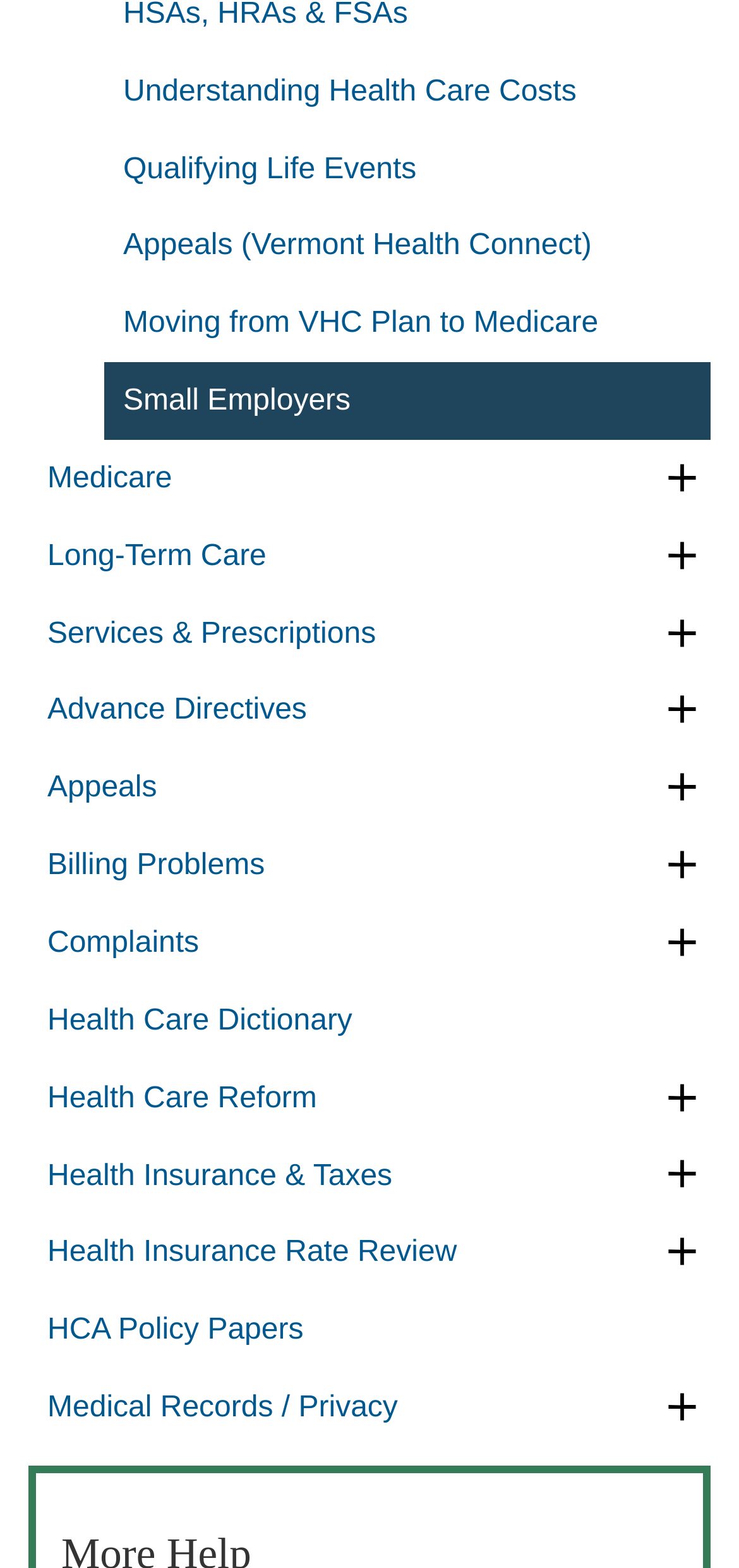How many categories are there under 'Medicare'?
Look at the image and respond with a one-word or short-phrase answer.

1